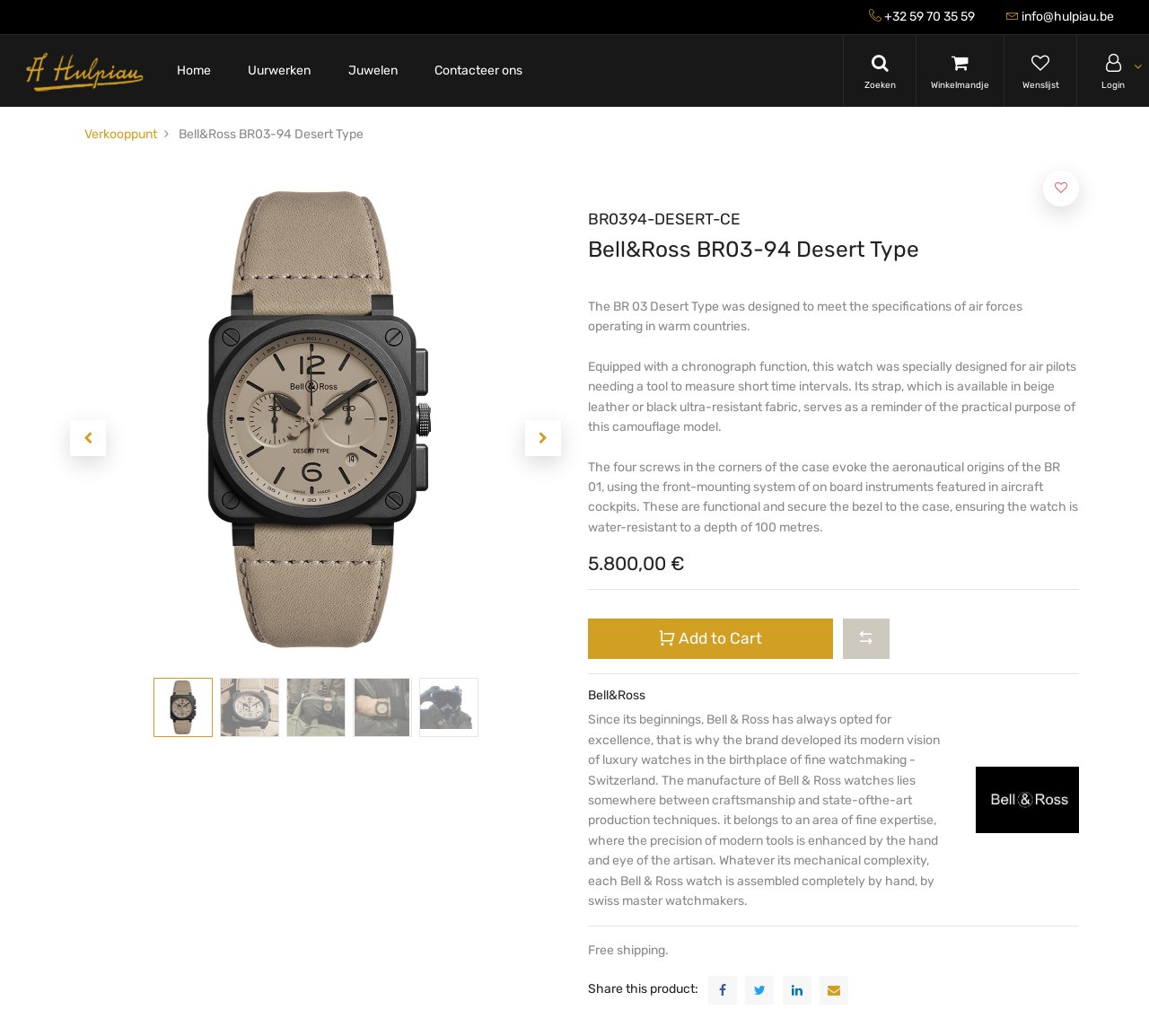What is the water resistance of the watch?
Carefully analyze the image and provide a thorough answer to the question.

I found the answer by reading the static text on the webpage, specifically the paragraph that describes the watch, which mentions that the watch is water-resistant to a depth of 100 metres.